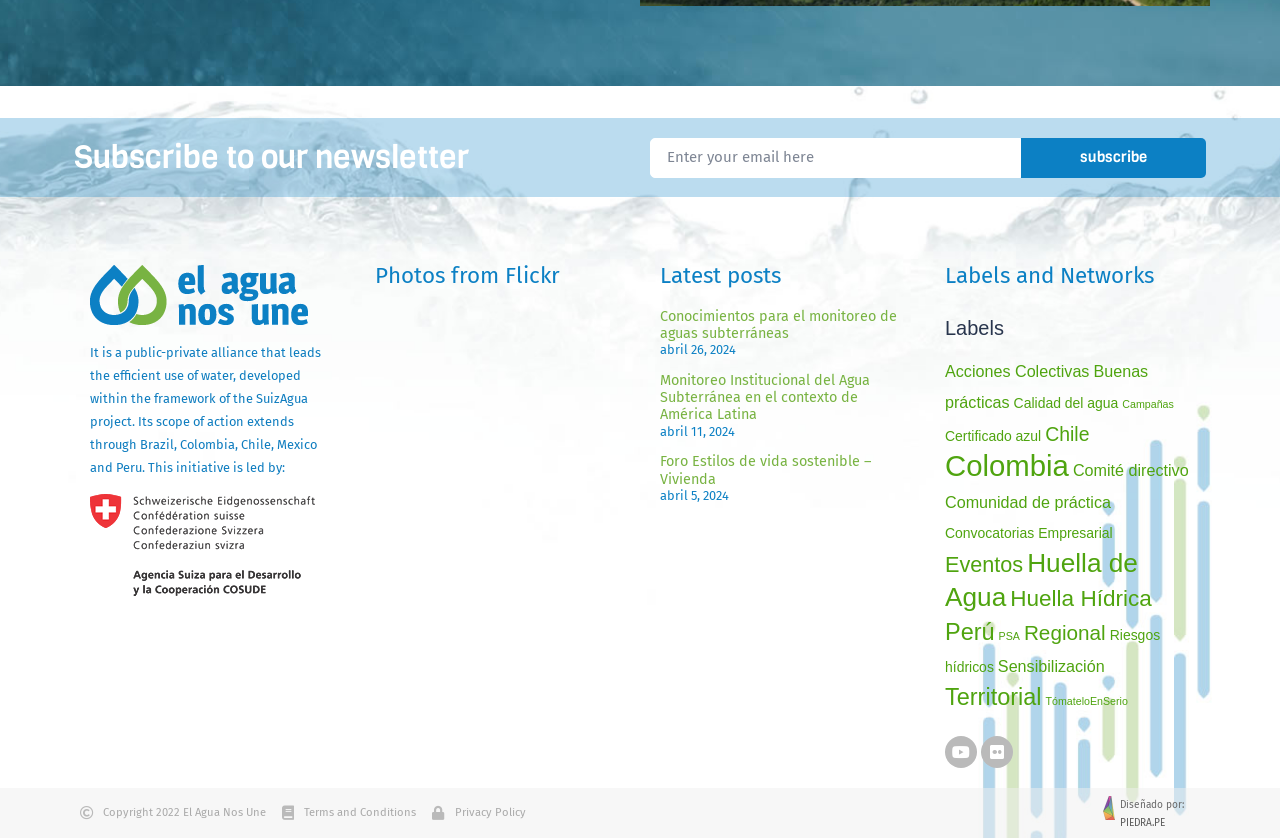Provide the bounding box coordinates for the UI element that is described by this text: "TómateloEnSerio". The coordinates should be in the form of four float numbers between 0 and 1: [left, top, right, bottom].

[0.817, 0.829, 0.881, 0.844]